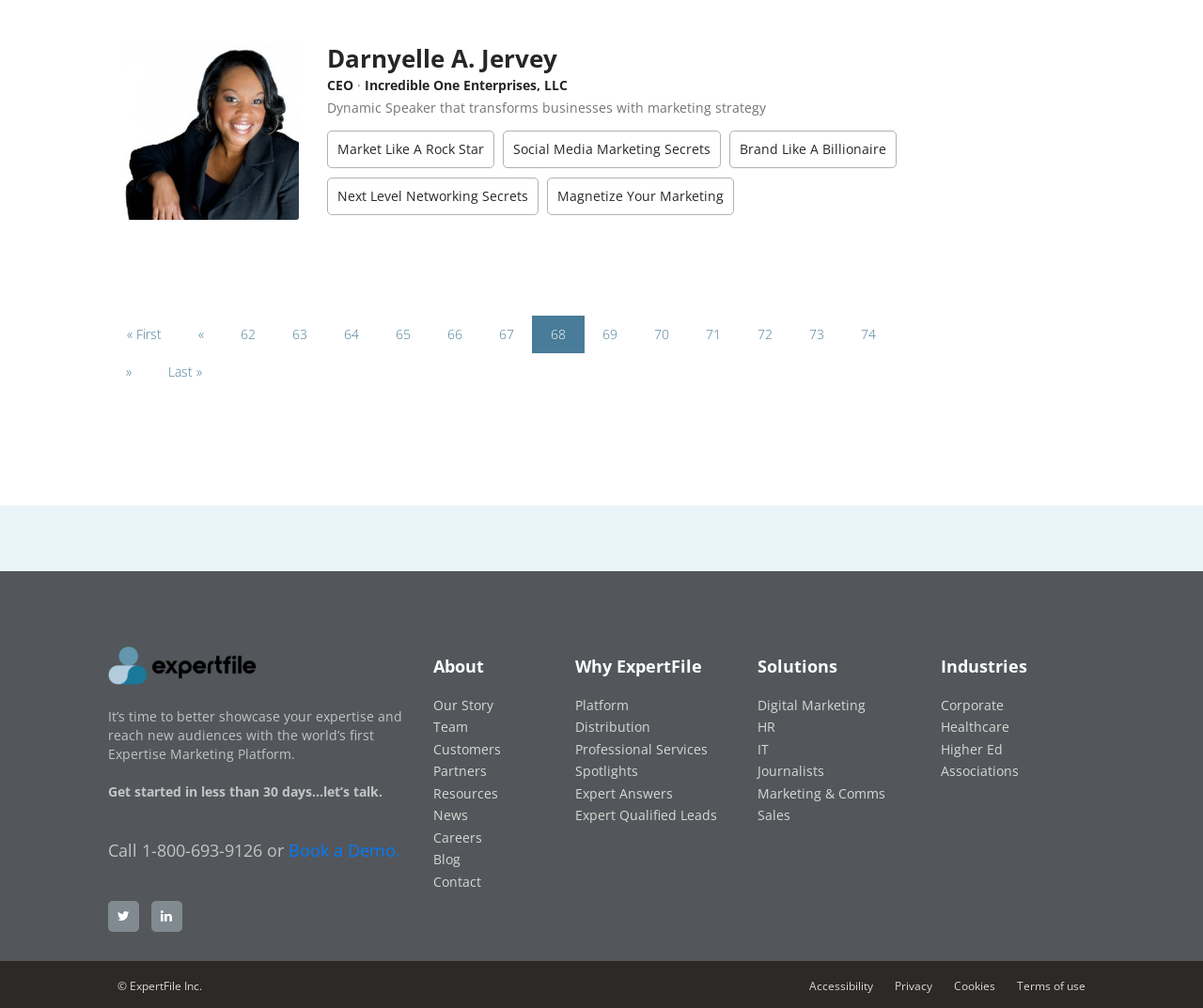Pinpoint the bounding box coordinates of the clickable area needed to execute the instruction: "Book a demo". The coordinates should be specified as four float numbers between 0 and 1, i.e., [left, top, right, bottom].

[0.24, 0.832, 0.333, 0.855]